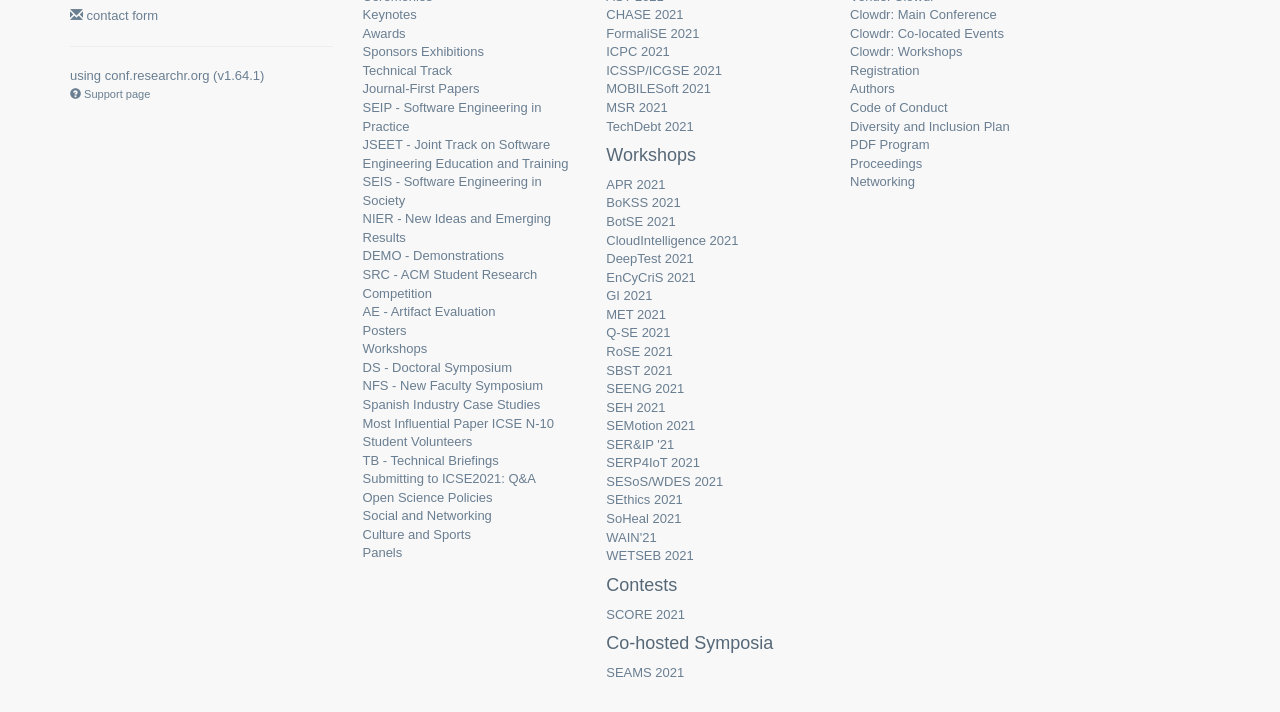Please determine the bounding box coordinates of the element to click on in order to accomplish the following task: "View the Keynotes". Ensure the coordinates are four float numbers ranging from 0 to 1, i.e., [left, top, right, bottom].

[0.283, 0.01, 0.326, 0.031]